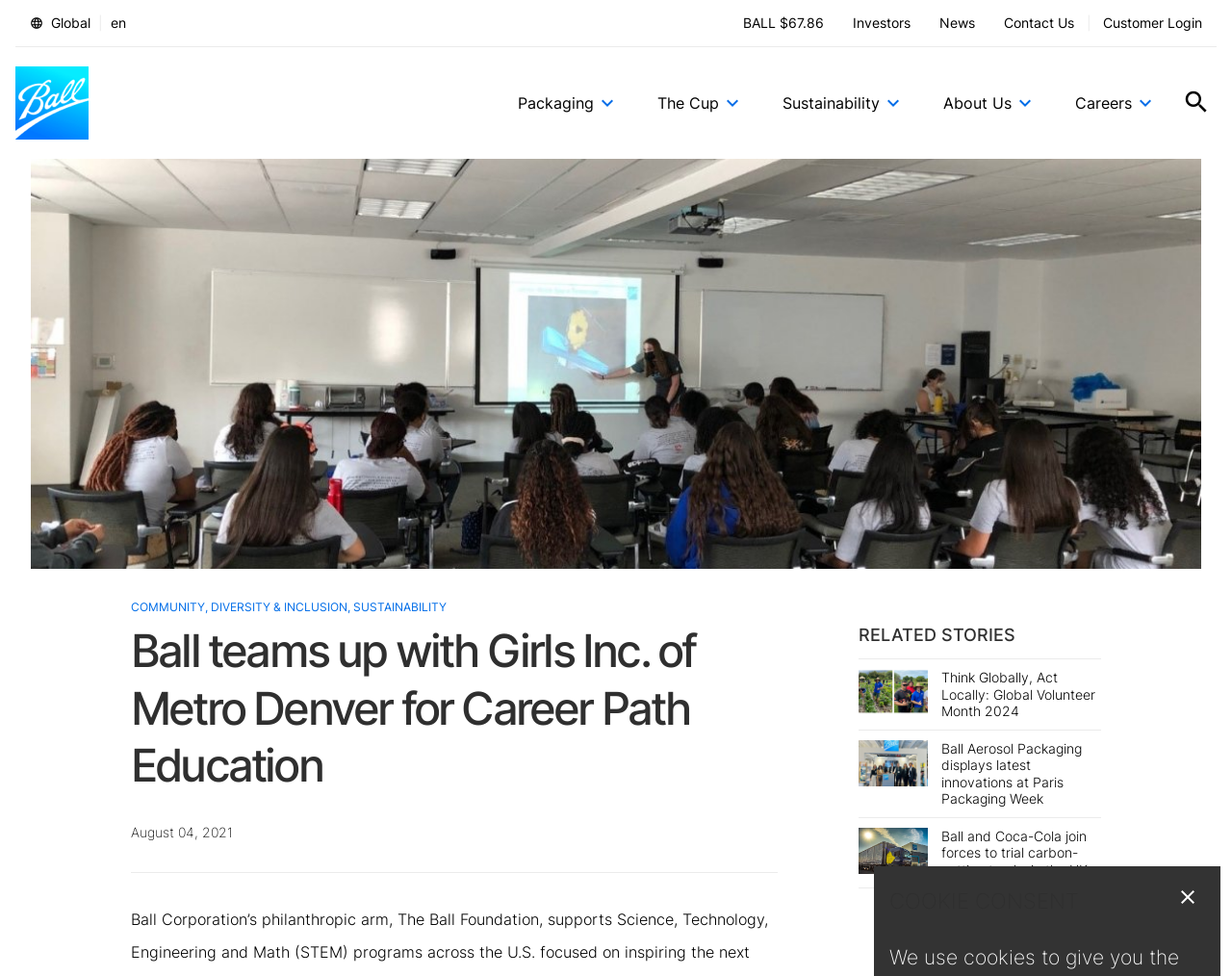Identify and generate the primary title of the webpage.

Ball teams up with Girls Inc. of Metro Denver for Career Path Education